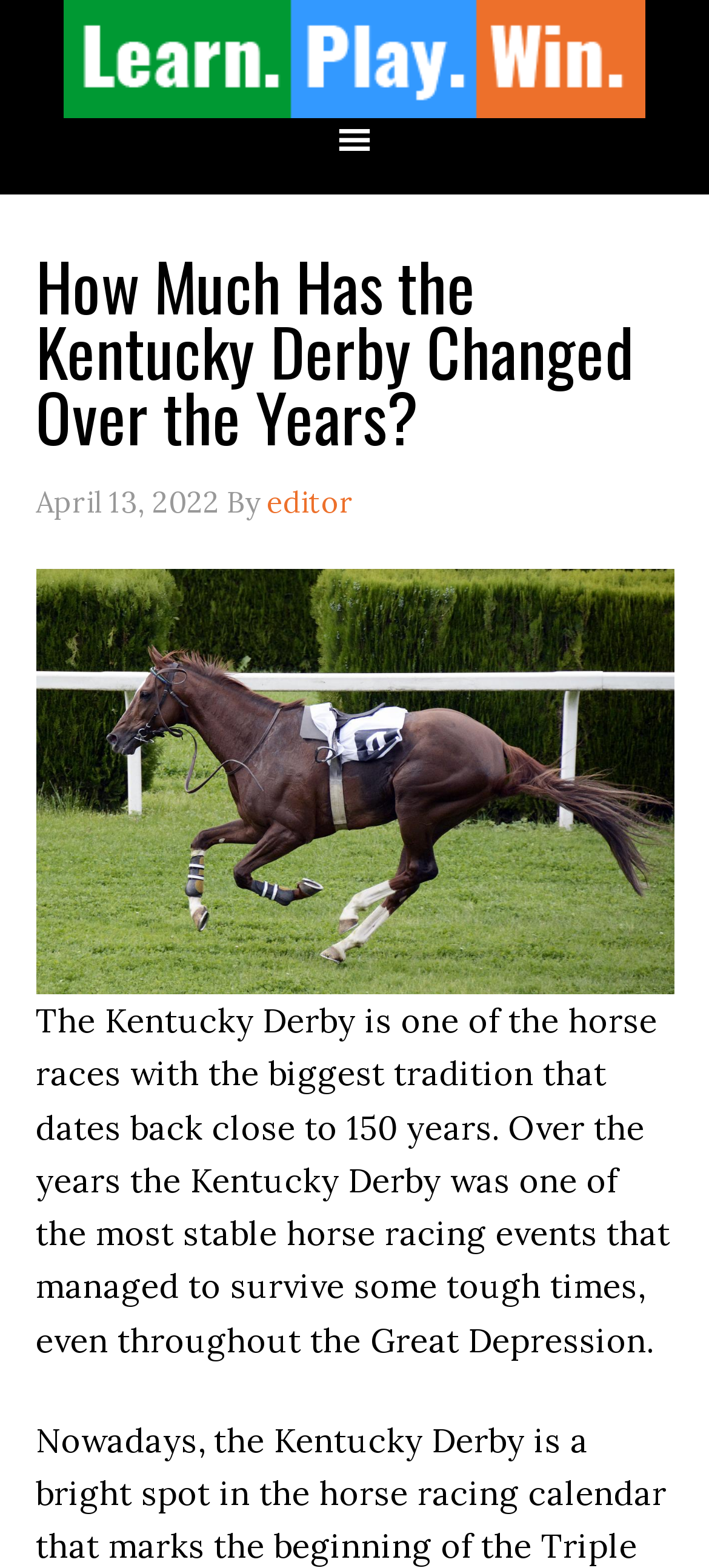Give a short answer to this question using one word or a phrase:
What is the topic of the article?

Kentucky Derby